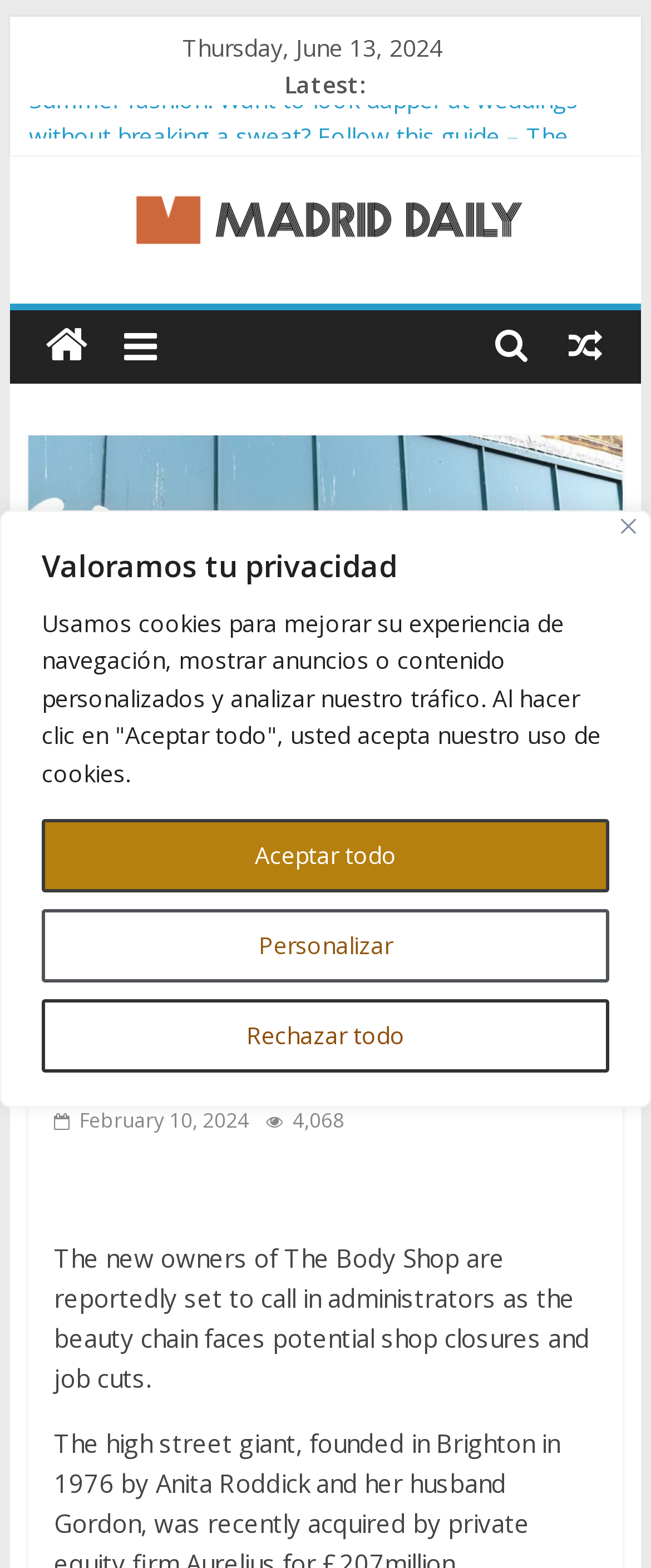Based on the element description title="View a random post", identify the bounding box coordinates for the UI element. The coordinates should be in the format (top-left x, top-left y, bottom-right x, bottom-right y) and within the 0 to 1 range.

[0.843, 0.198, 0.956, 0.243]